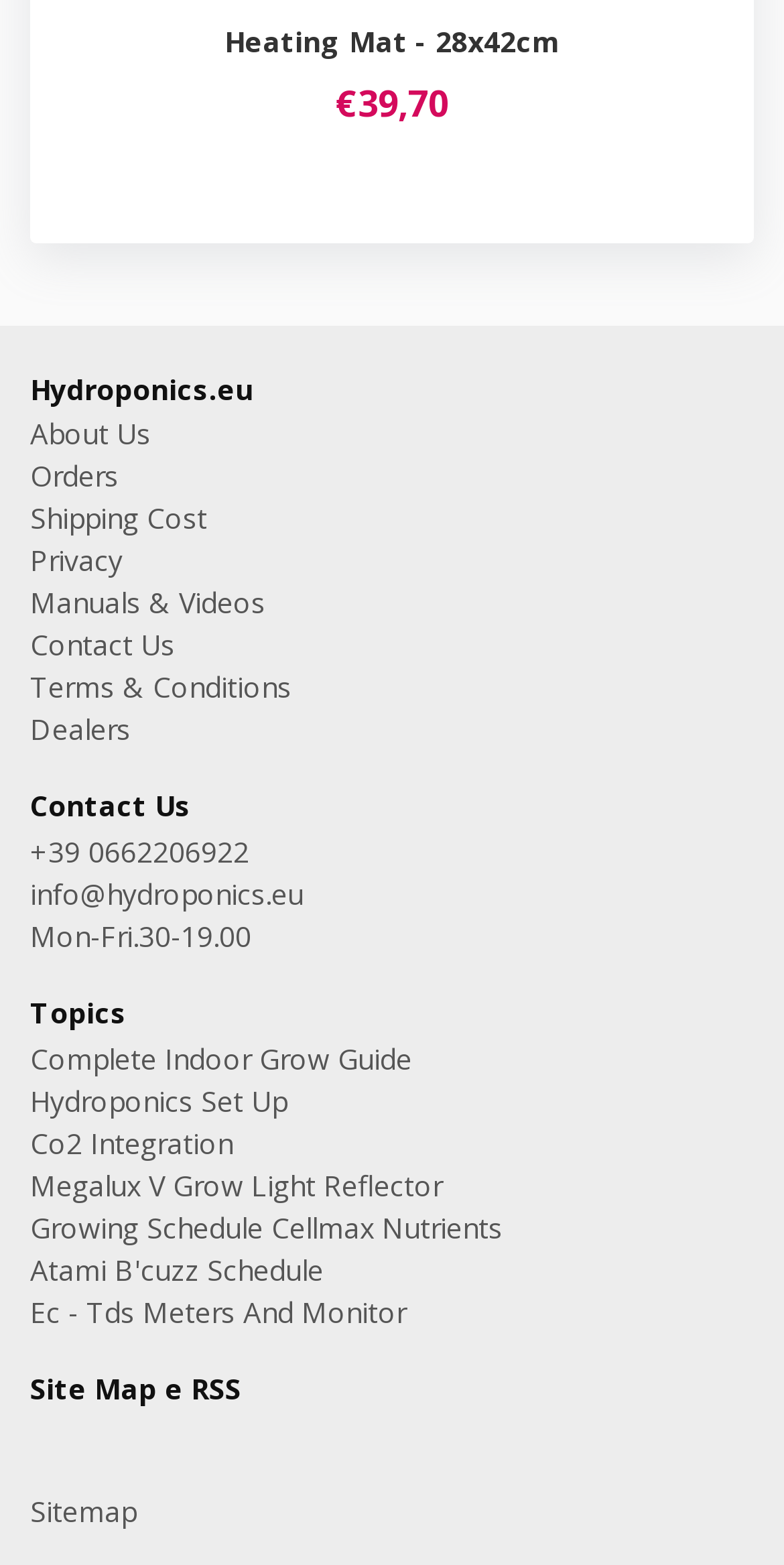How many links are there under the 'Topics' heading?
Refer to the screenshot and respond with a concise word or phrase.

8